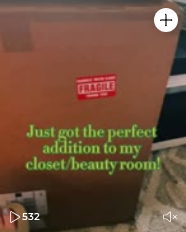Where is the hand positioned in the image?
Answer the question using a single word or phrase, according to the image.

Near the bottom